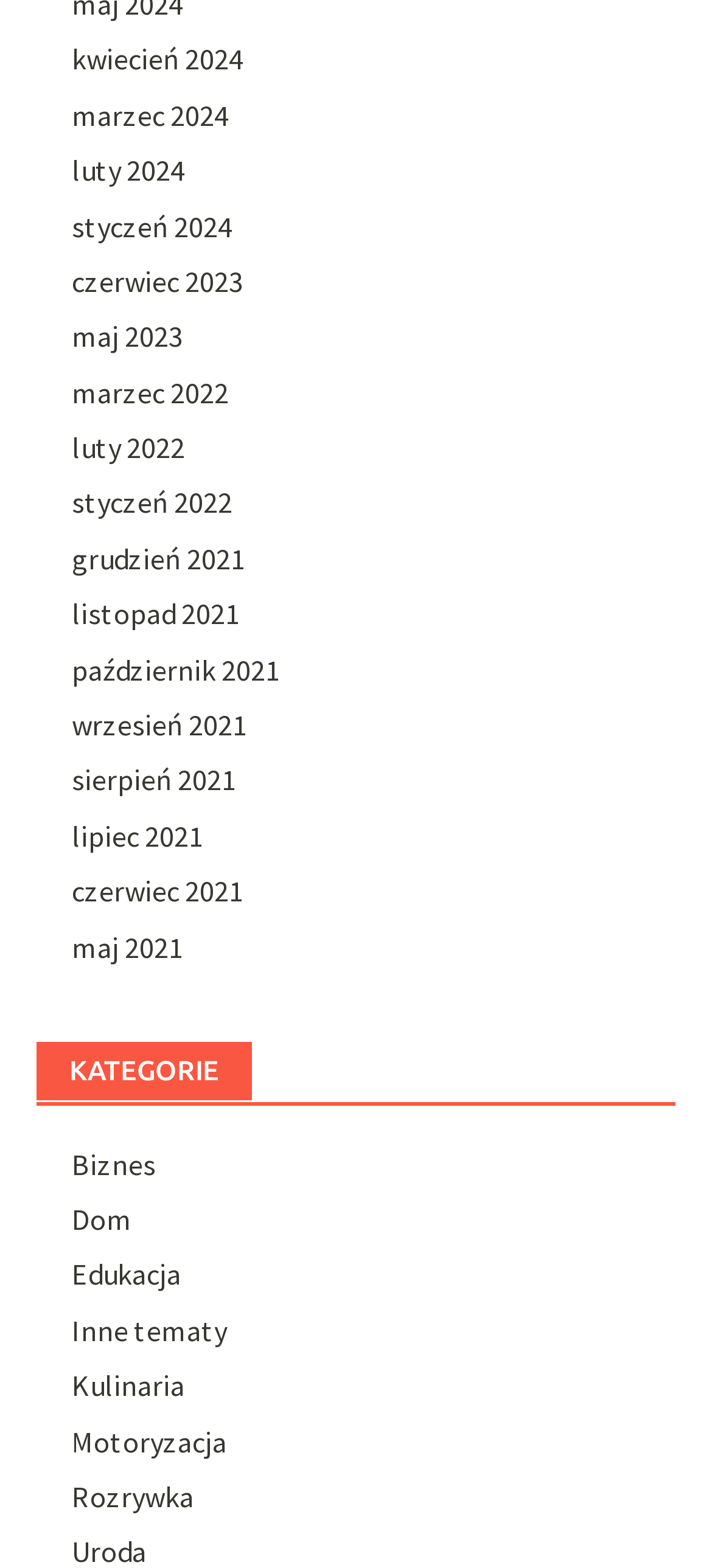Can you find the bounding box coordinates for the element to click on to achieve the instruction: "Go to June 2021"?

[0.1, 0.556, 0.342, 0.58]